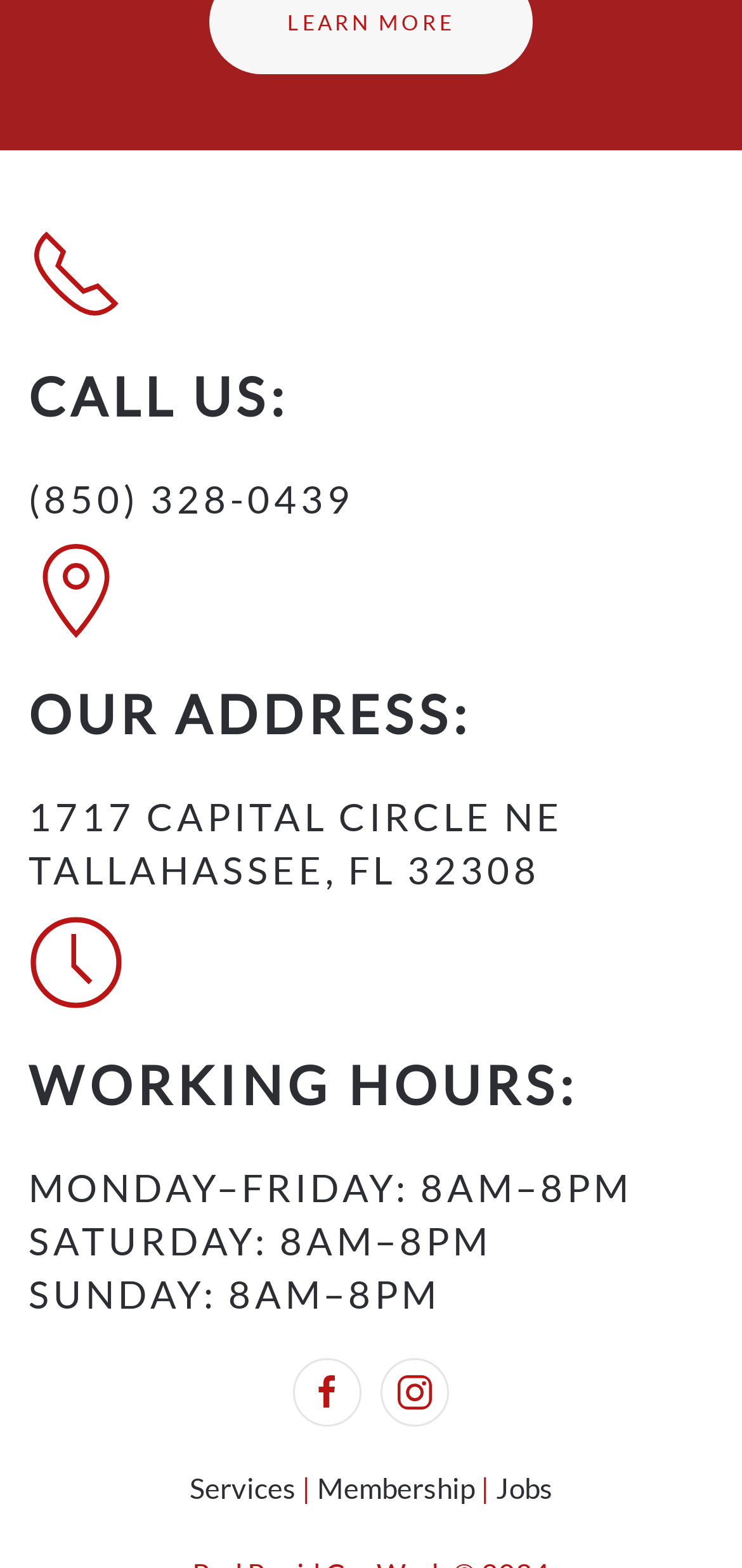Please provide a comprehensive response to the question based on the details in the image: What are the working hours on Monday?

The working hours can be found in the 'WORKING HOURS:' section, which is a heading element, and the working hours for Monday are specified in a static text element as 'MONDAY–FRIDAY: 8AM–8PM'.